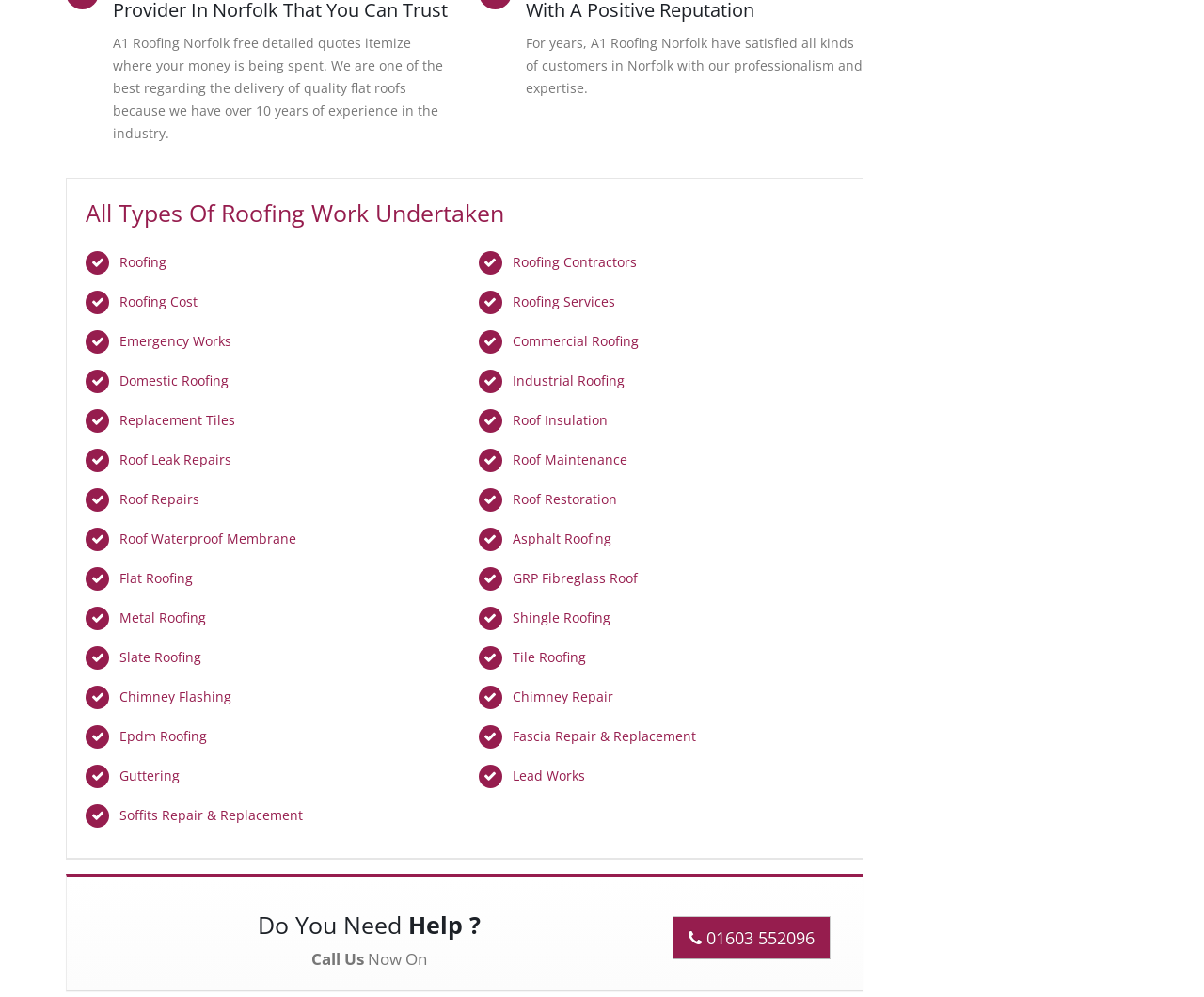Please identify the bounding box coordinates of the clickable element to fulfill the following instruction: "Click on Flat Roofing". The coordinates should be four float numbers between 0 and 1, i.e., [left, top, right, bottom].

[0.099, 0.571, 0.16, 0.589]